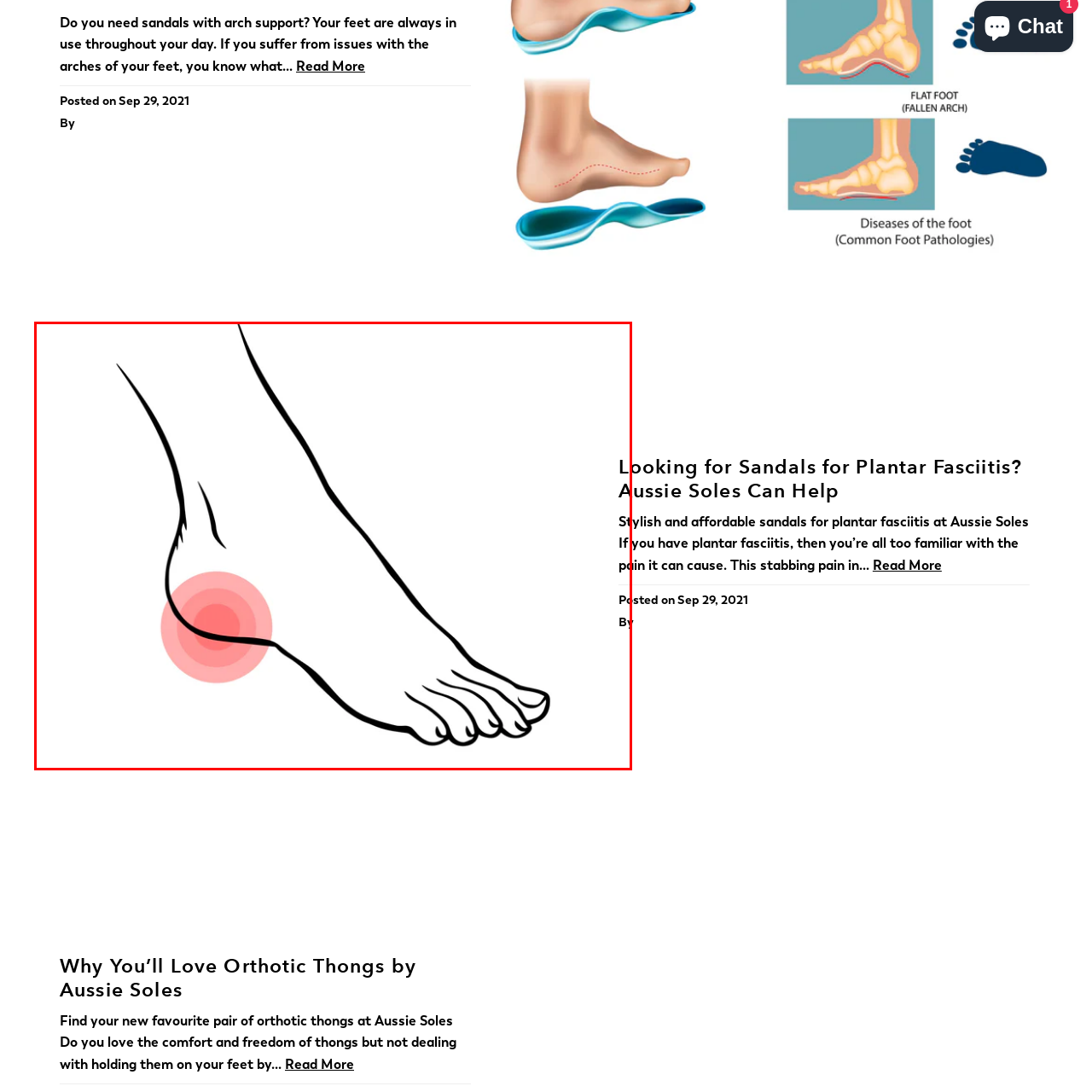What is the main topic of discussion in this image?
Check the image inside the red bounding box and provide your answer in a single word or short phrase.

Footwear solutions for foot pain